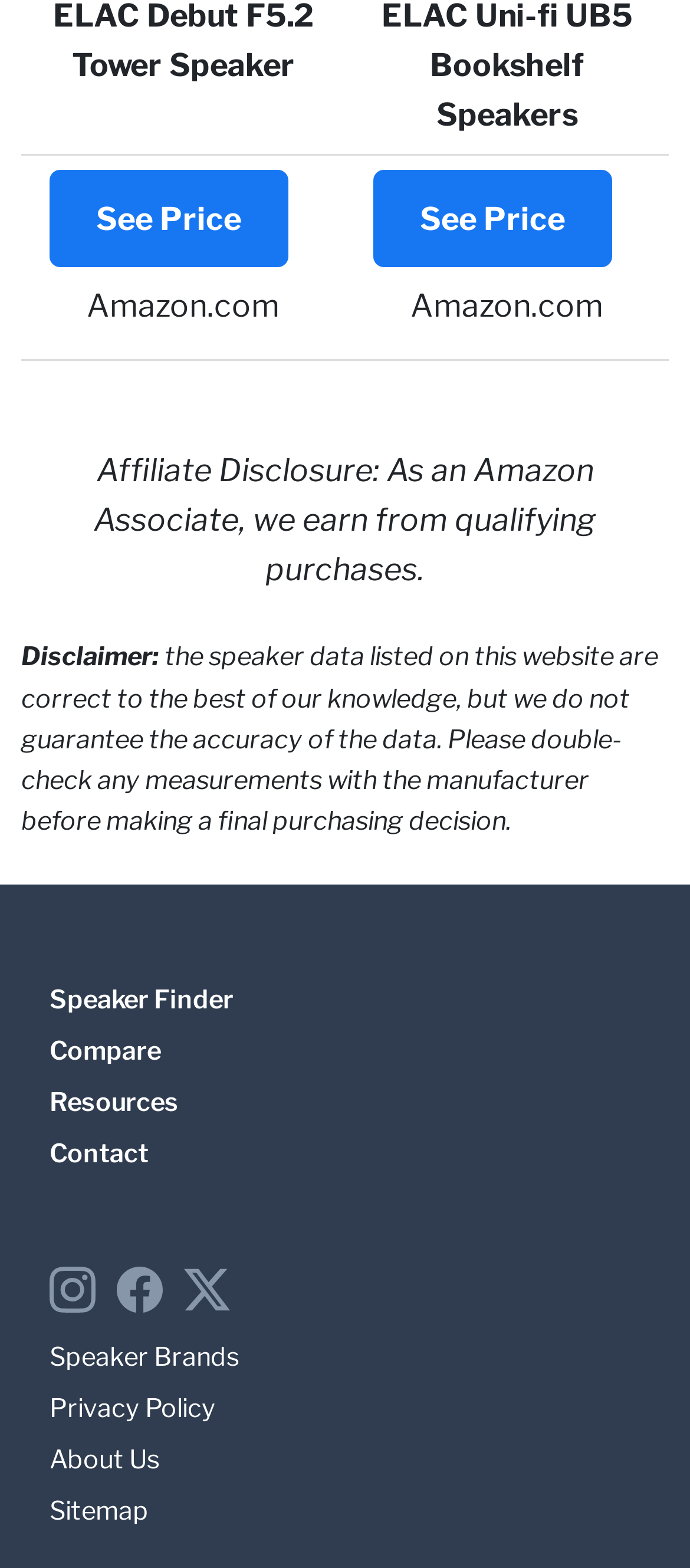Please specify the bounding box coordinates of the element that should be clicked to execute the given instruction: 'Check Disclaimer'. Ensure the coordinates are four float numbers between 0 and 1, expressed as [left, top, right, bottom].

[0.031, 0.409, 0.231, 0.429]